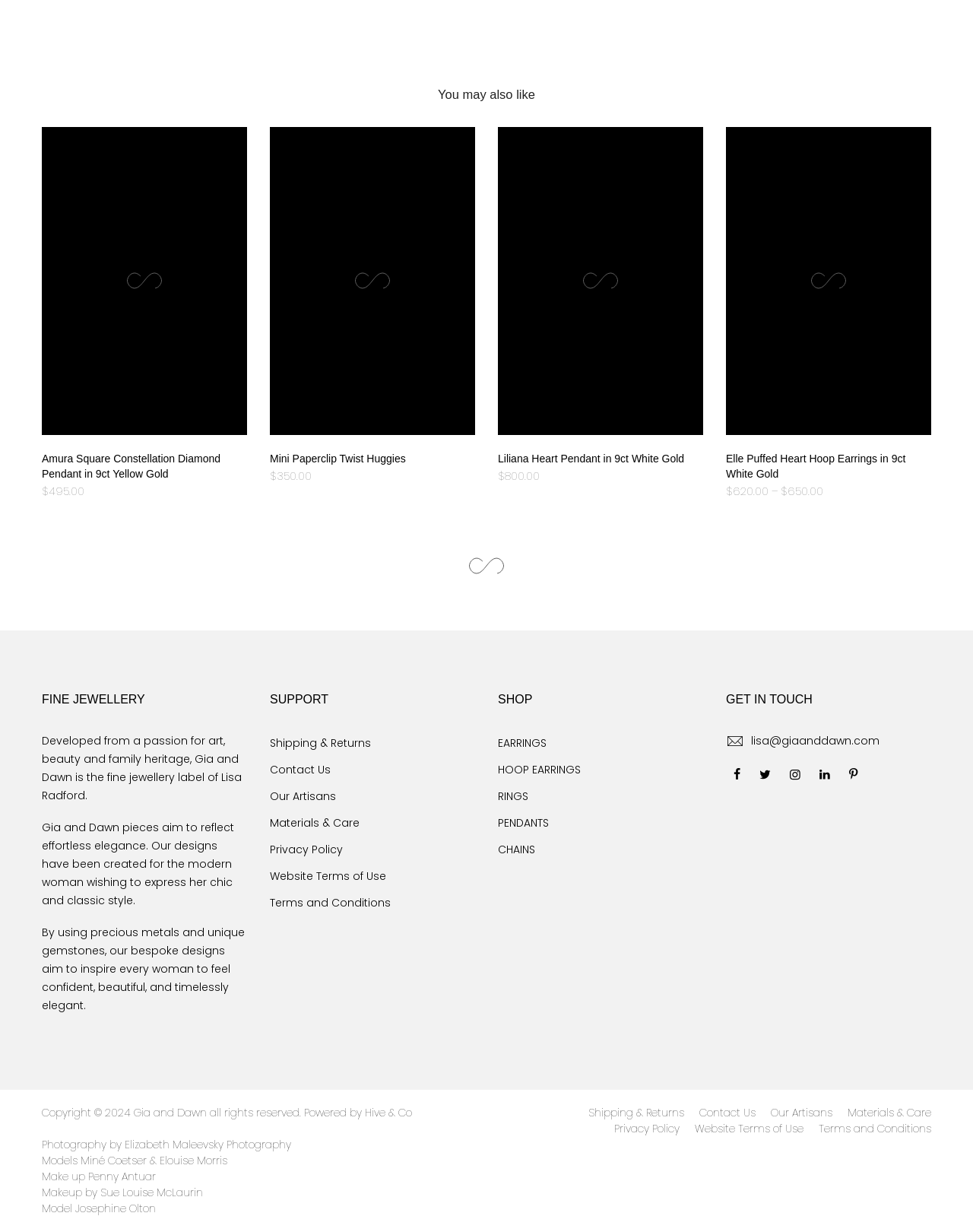Identify the bounding box for the given UI element using the description provided. Coordinates should be in the format (top-left x, top-left y, bottom-right x, bottom-right y) and must be between 0 and 1. Here is the description: Privacy Policy

[0.277, 0.683, 0.352, 0.696]